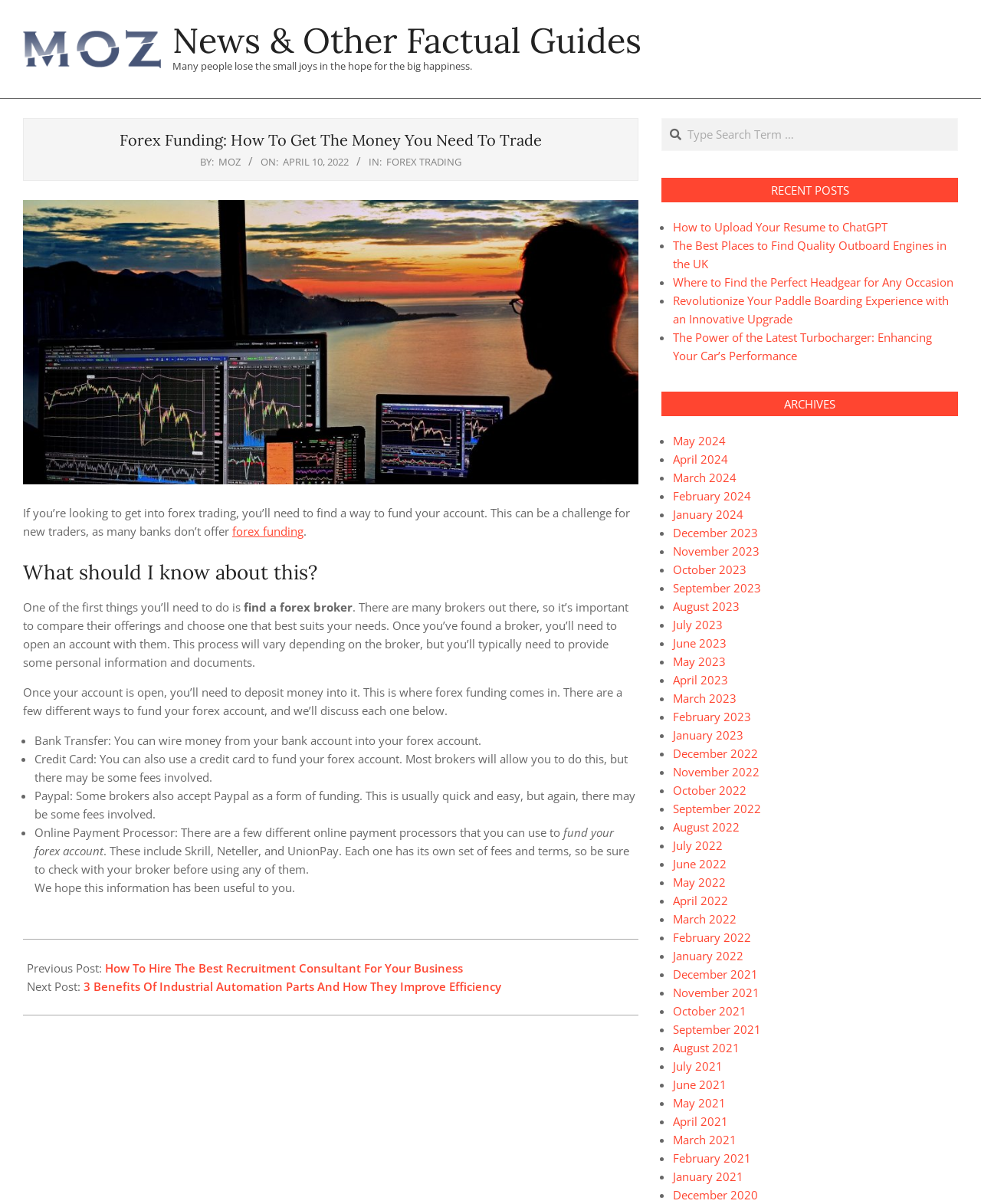Use the information in the screenshot to answer the question comprehensively: What are the ways to fund a forex account?

The ways to fund a forex account can be determined by looking at the list of options provided in the article. The list includes 'Bank Transfer', 'Credit Card', 'Paypal', and 'Online Payment Processor' as the ways to fund a forex account.